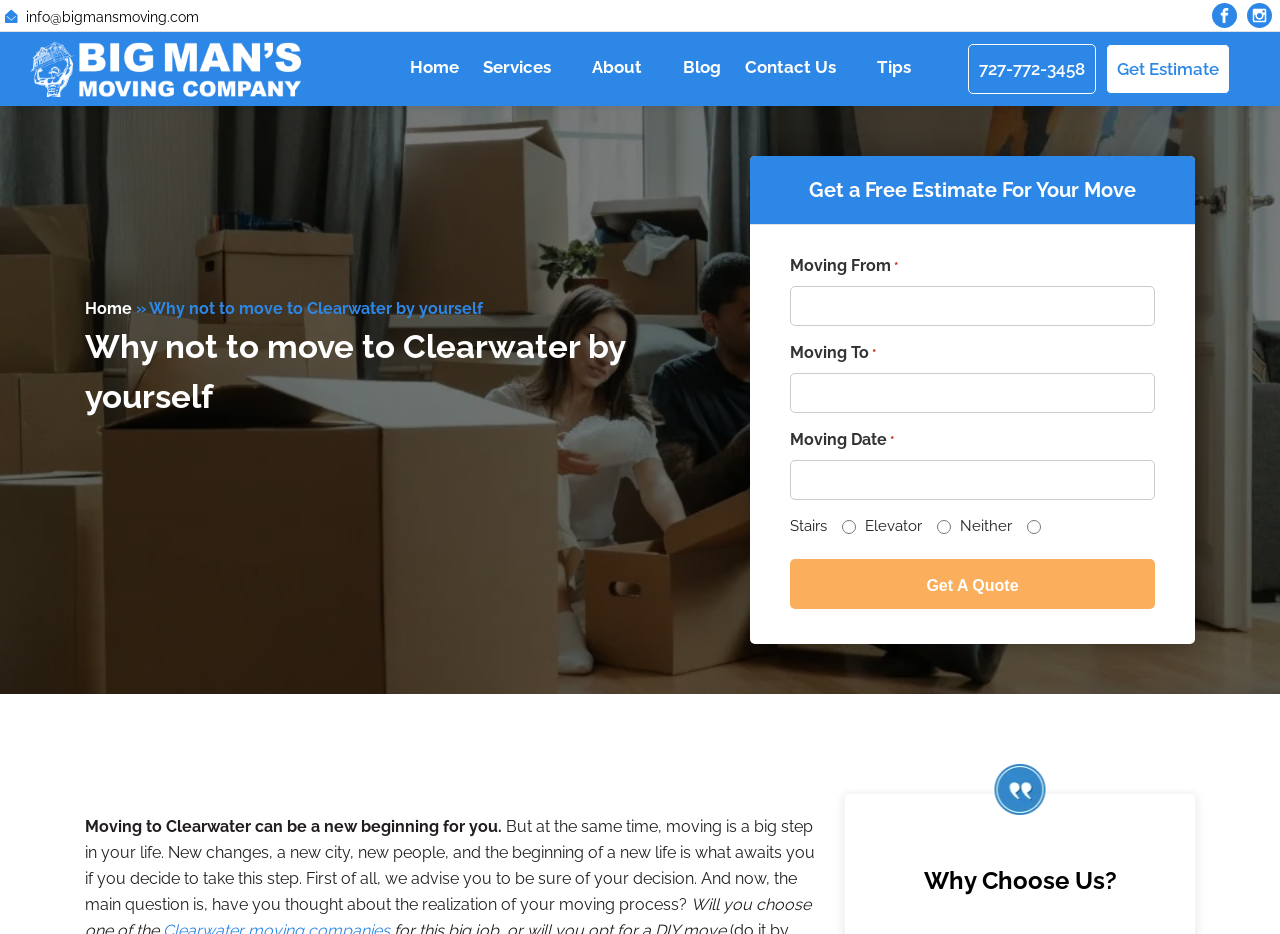Find the coordinates for the bounding box of the element with this description: "alt="Big Man's Moving Company Florida"".

[0.023, 0.045, 0.235, 0.104]